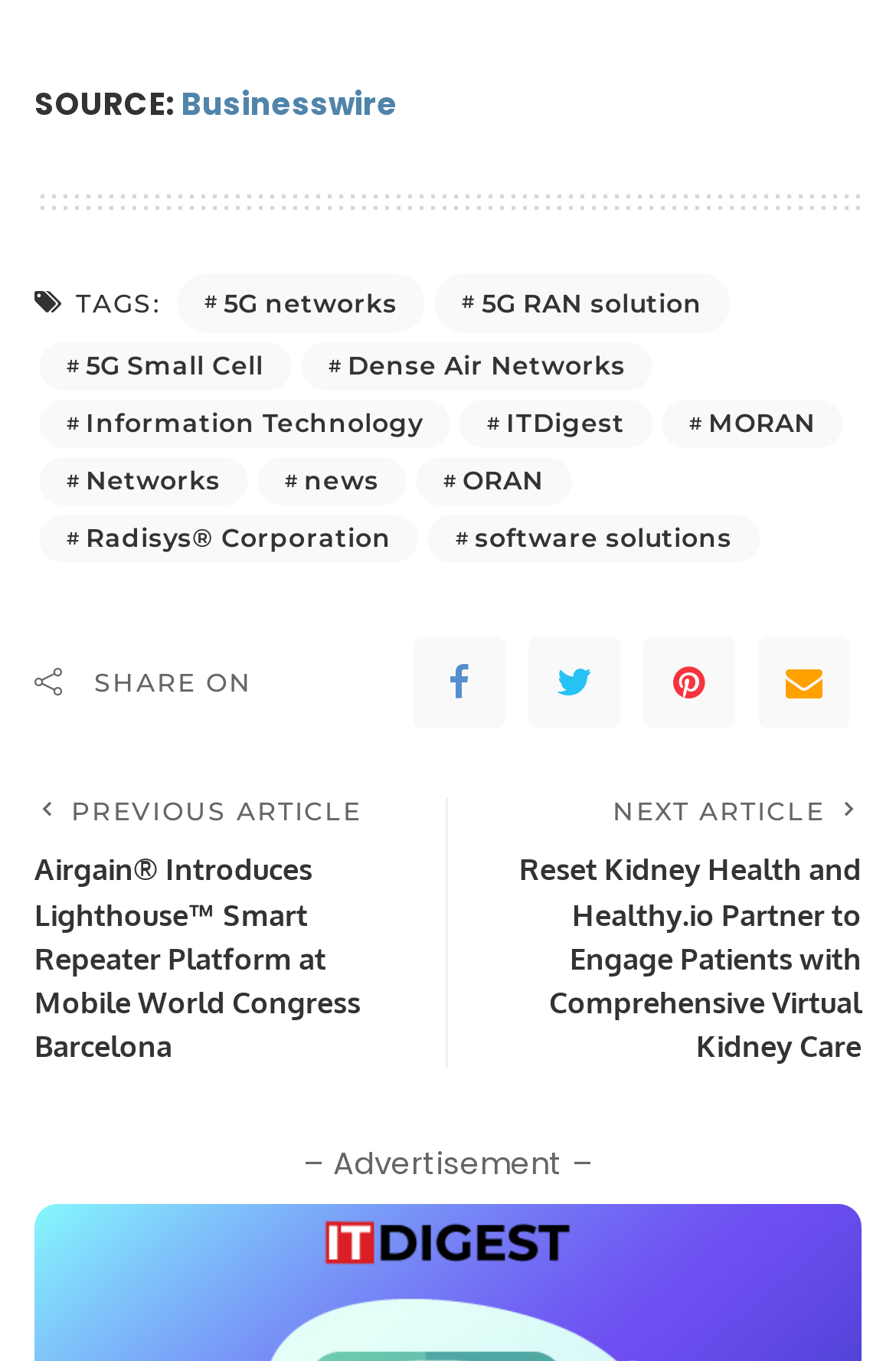What social media platforms can the article be shared on?
Refer to the image and provide a one-word or short phrase answer.

Facebook, Twitter, Pinterest, Email